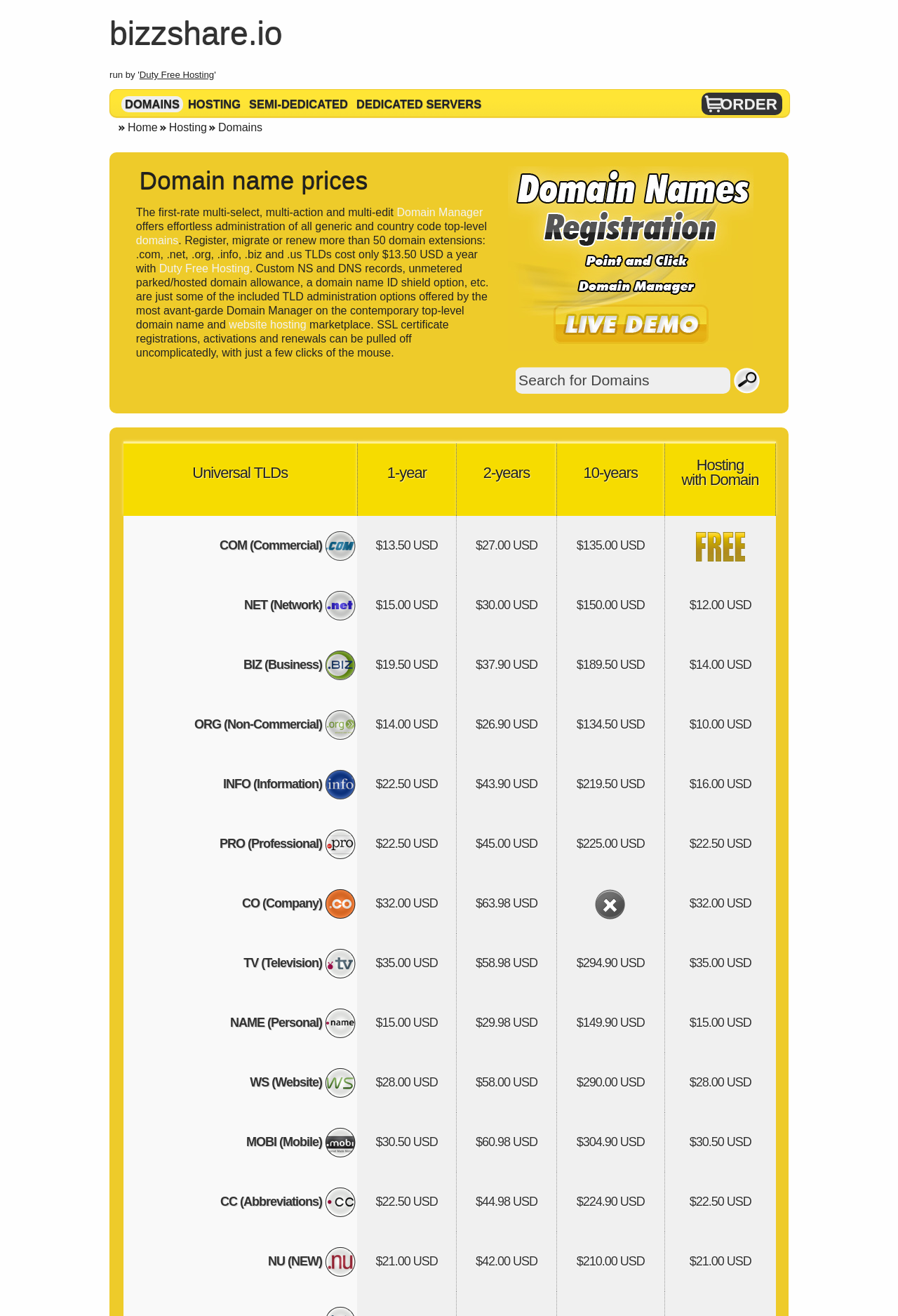Could you provide the bounding box coordinates for the portion of the screen to click to complete this instruction: "Search for domains"?

[0.574, 0.279, 0.813, 0.299]